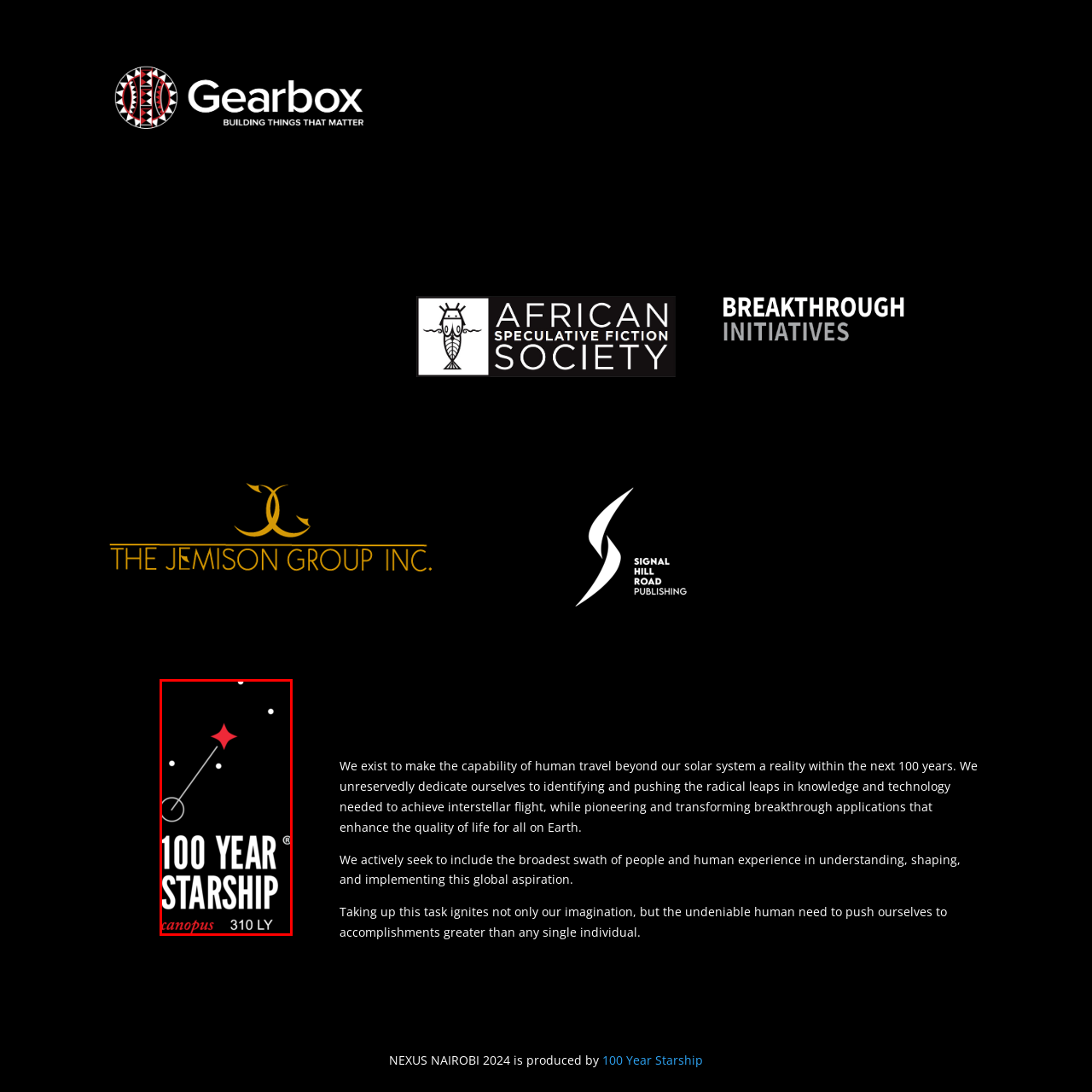Create a detailed narrative describing the image bounded by the red box.

The image features a striking logo for the "100 Year Starship" initiative, designed to convey ambition and forward-thinking in the realm of space exploration. Central to the design is a graphic depiction of the star Canopus, marked with a bold star symbol in red, emphasizing its significance in navigation and astronomy. 

The text "100 YEAR STARSHIP" is prominently displayed in a large, modern font, suggesting a long-term vision for humanity's potential journey beyond our solar system. Below, "canopus" is rendered in a smaller font size, accompanied by "310 LY," indicating the distance of the star from Earth, thereby grounding the project in astronomical reality. The overall color palette of black, red, and white creates a high-contrast look that is both eye-catching and evocative of the mystery and challenge of interstellar travel. 

This logo encapsulates the initiative's goal to inspire innovation and collaboration in making human travel beyond our solar system a reality, reflecting the ambition and creativity necessary for such groundbreaking endeavors.